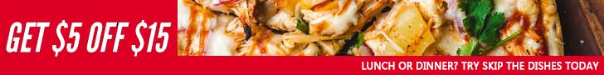Using the information in the image, give a detailed answer to the following question: What is the purpose of the advertisement?

The advertisement is promoting a special offer of $5 off any order of $15 or more, and is encouraging customers to try the food delivery service for lunch or dinner, which implies that the purpose of the advertisement is to promote the service and attract customers.